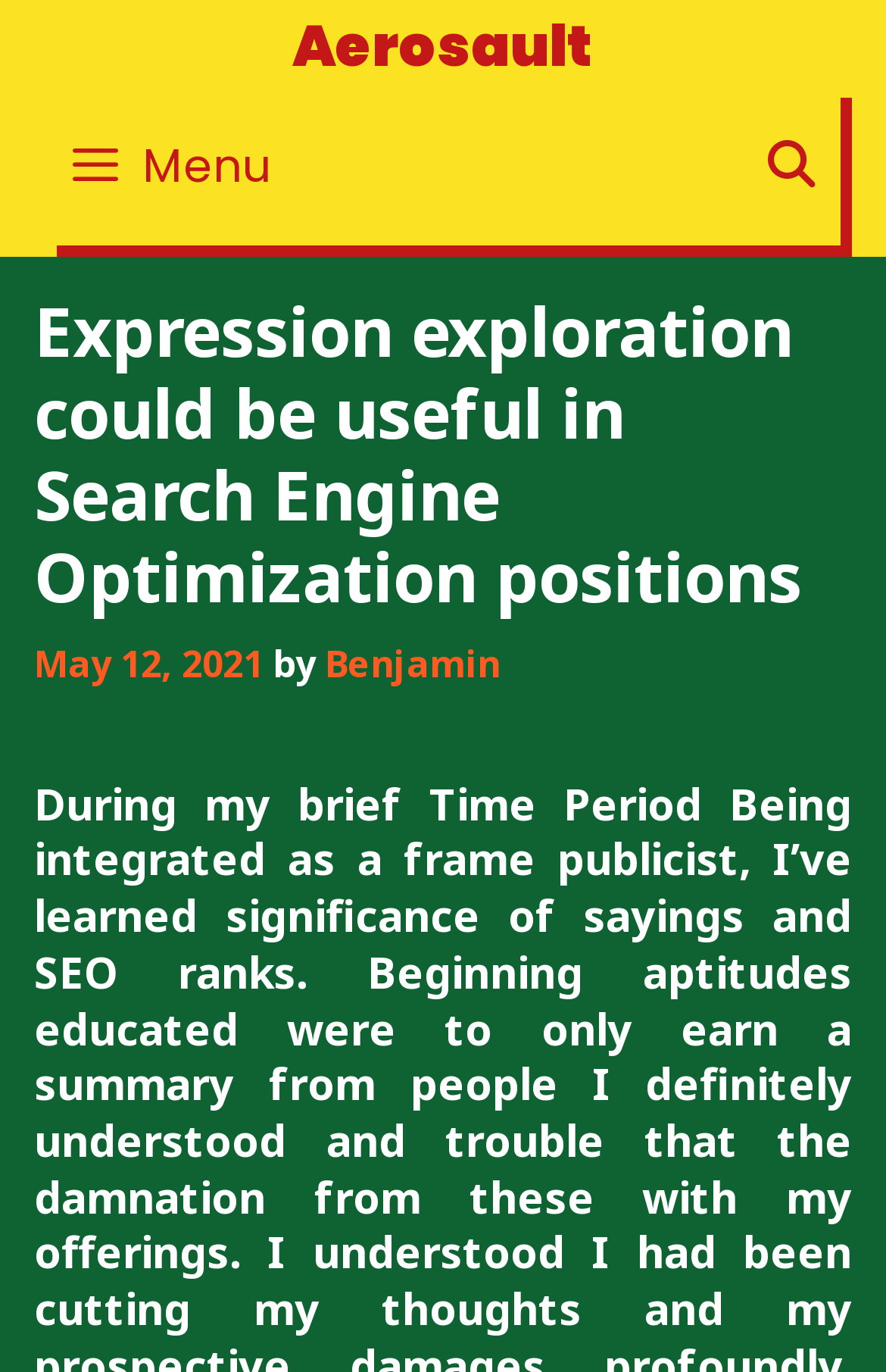Predict the bounding box coordinates of the UI element that matches this description: "May 19, 2021May 12, 2021". The coordinates should be in the format [left, top, right, bottom] with each value between 0 and 1.

[0.038, 0.465, 0.297, 0.501]